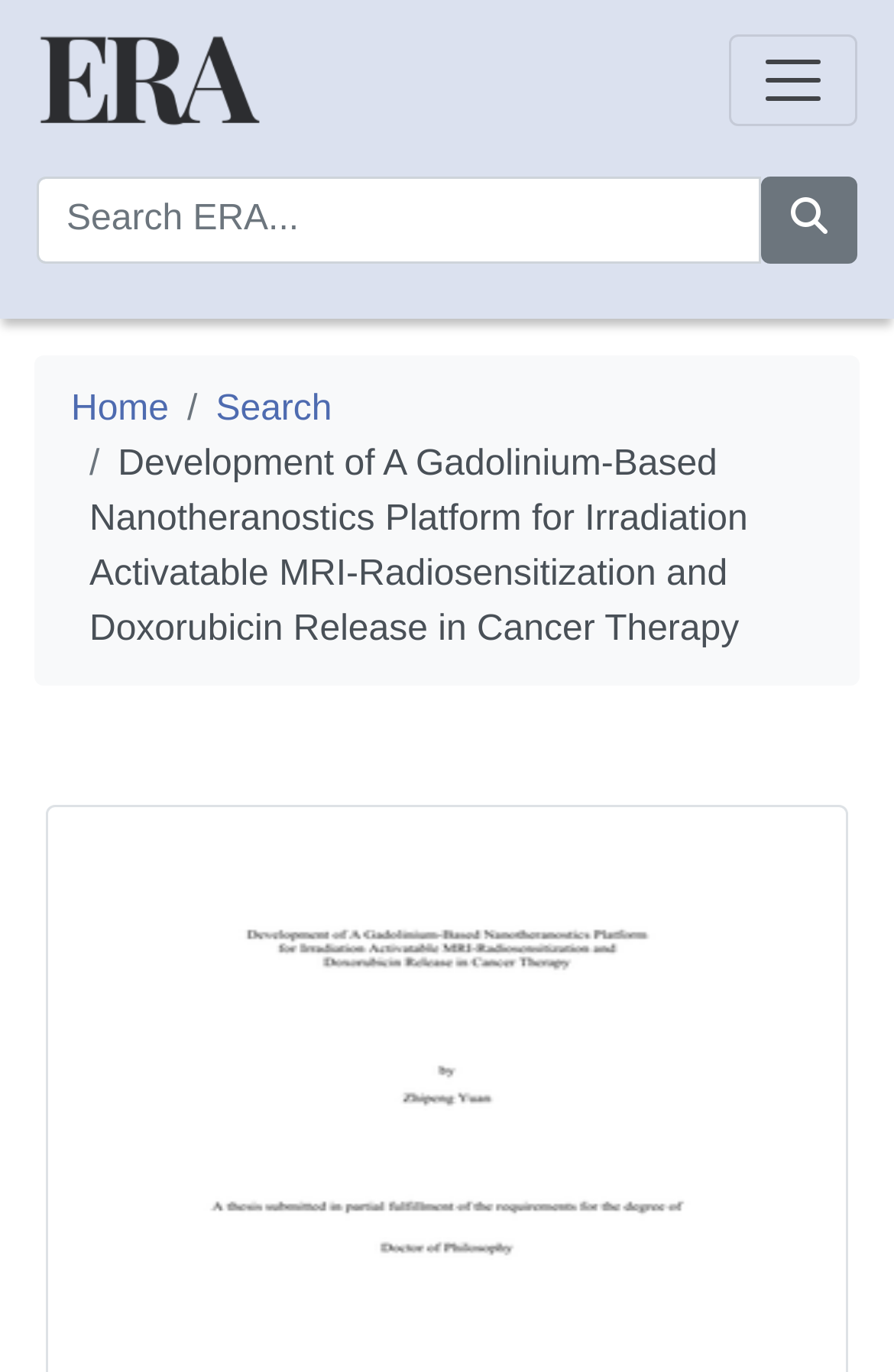What is the purpose of the searchbox?
Observe the image and answer the question with a one-word or short phrase response.

To search ERA